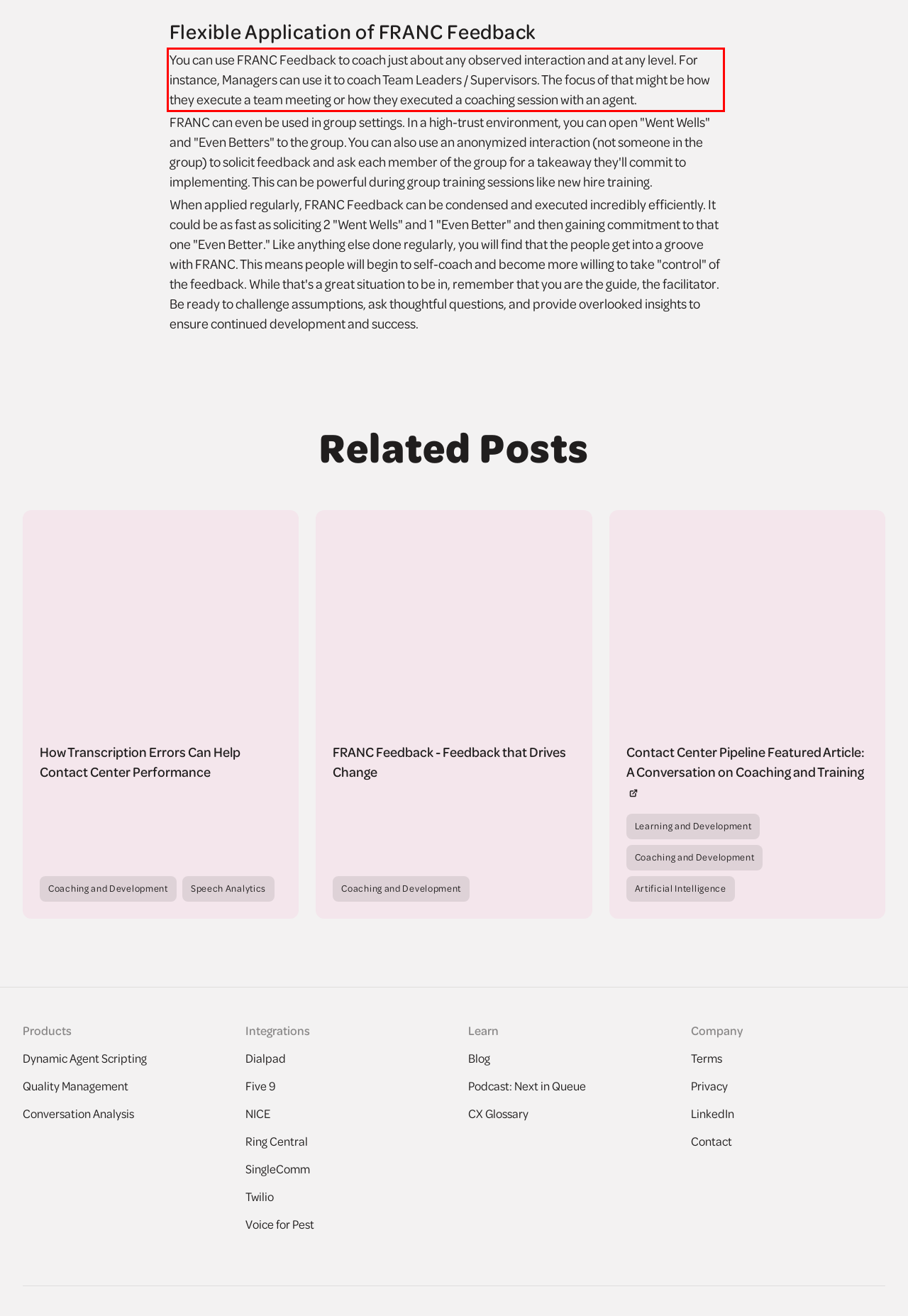Using the provided screenshot of a webpage, recognize the text inside the red rectangle bounding box by performing OCR.

You can use FRANC Feedback to coach just about any observed interaction and at any level. For instance, Managers can use it to coach Team Leaders / Supervisors. The focus of that might be how they execute a team meeting or how they executed a coaching session with an agent.